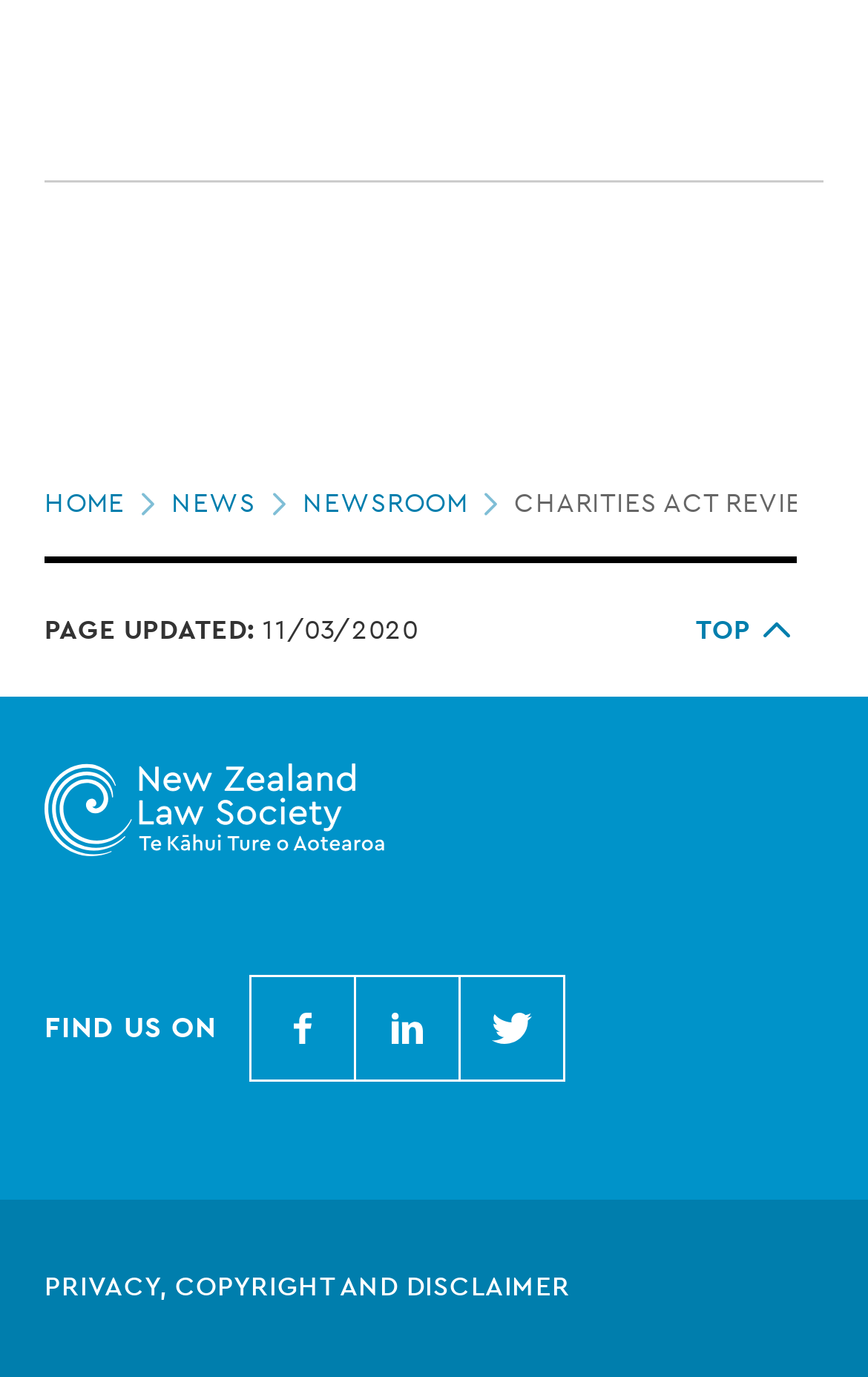Find the bounding box coordinates for the UI element whose description is: "Newsroom". The coordinates should be four float numbers between 0 and 1, in the format [left, top, right, bottom].

[0.349, 0.351, 0.592, 0.38]